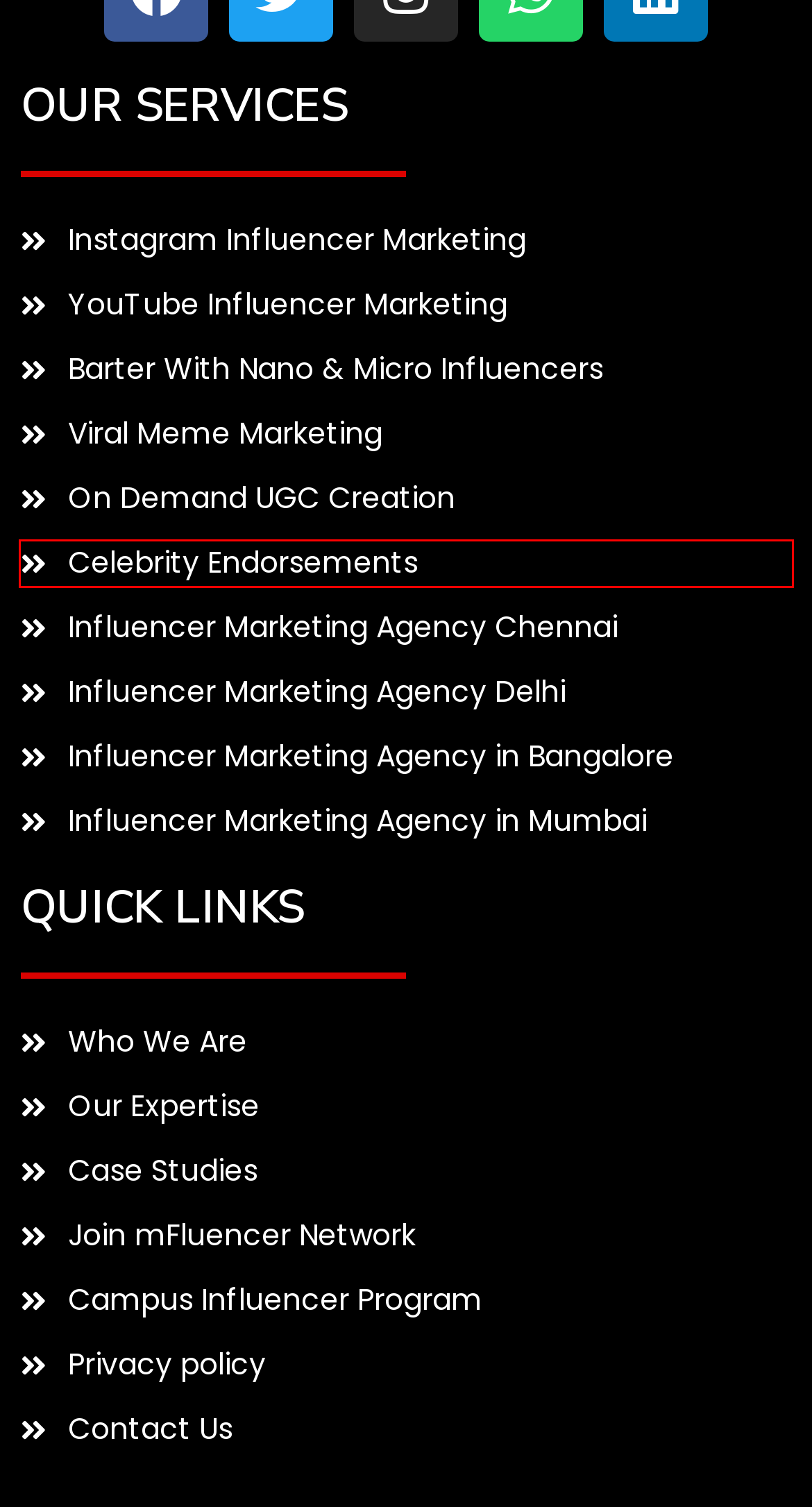Given a screenshot of a webpage with a red bounding box around a UI element, please identify the most appropriate webpage description that matches the new webpage after you click on the element. Here are the candidates:
A. CREATORS - mFluencer
B. Top Influencer Marketing Agency Chennai - mFluencer
C. Celebrity Endorsements - mFluencer
D. WHO WE ARE - mFluencer
E. CONTACT US - mFluencer
F. Viral Meme Marketing - mFluencer
G. Best Influencer Marketing Agency Delhi - mFluencer
H. OUR EXPERTISE - mFluencer

C